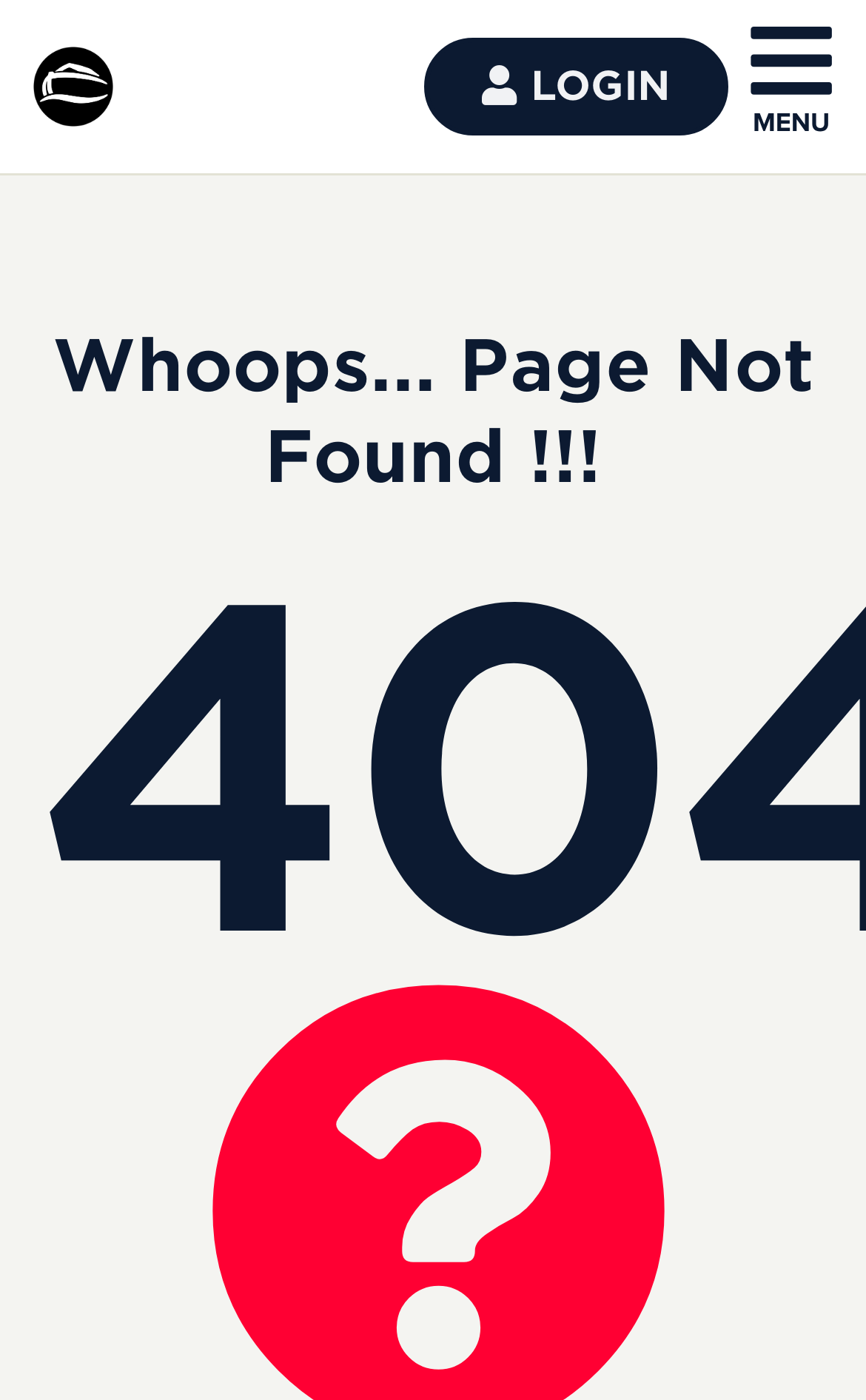Determine the bounding box for the HTML element described here: "LOGIN". The coordinates should be given as [left, top, right, bottom] with each number being a float between 0 and 1.

[0.49, 0.027, 0.841, 0.097]